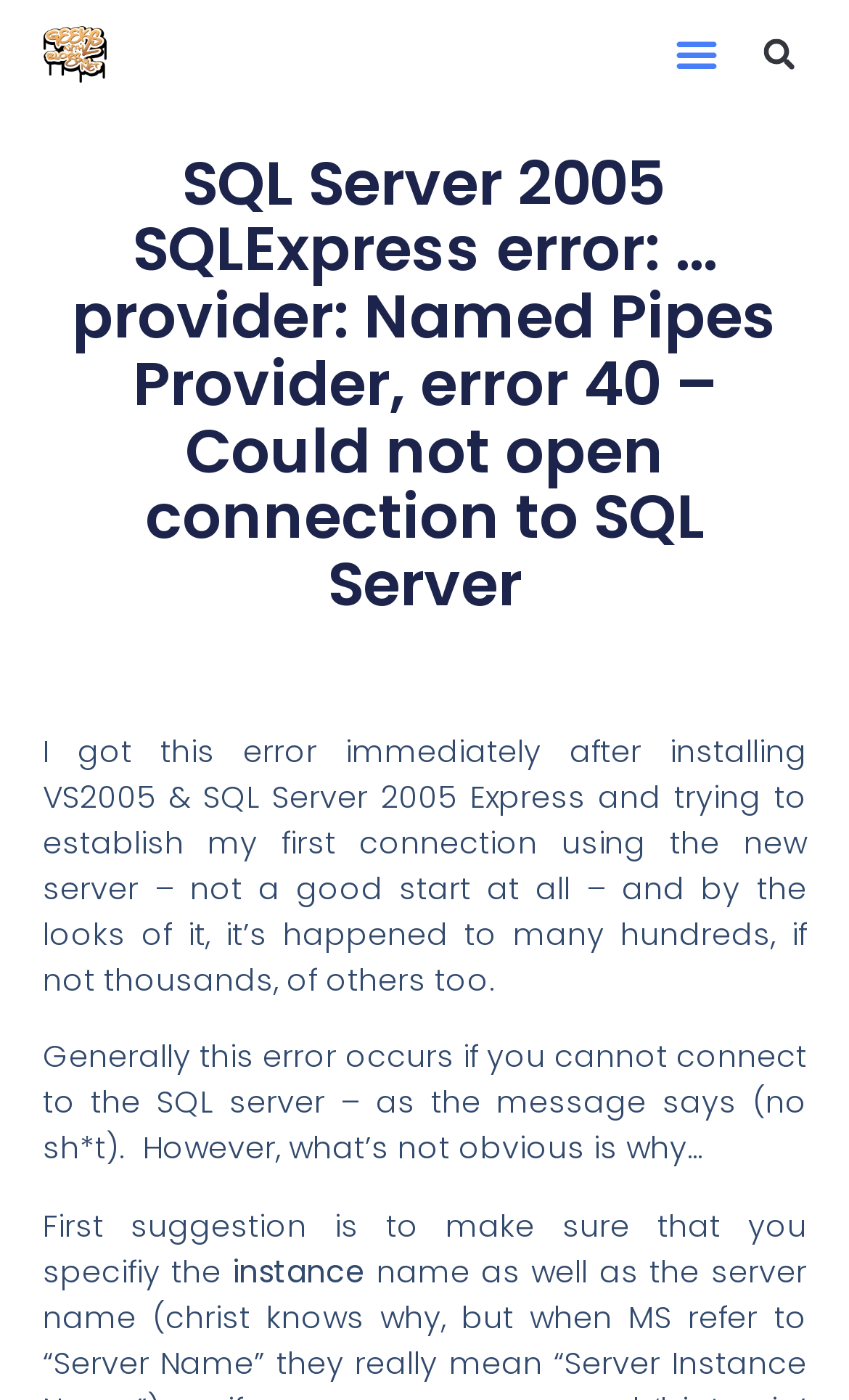What is the author's tone in the webpage?
Using the visual information, reply with a single word or short phrase.

Frustrated